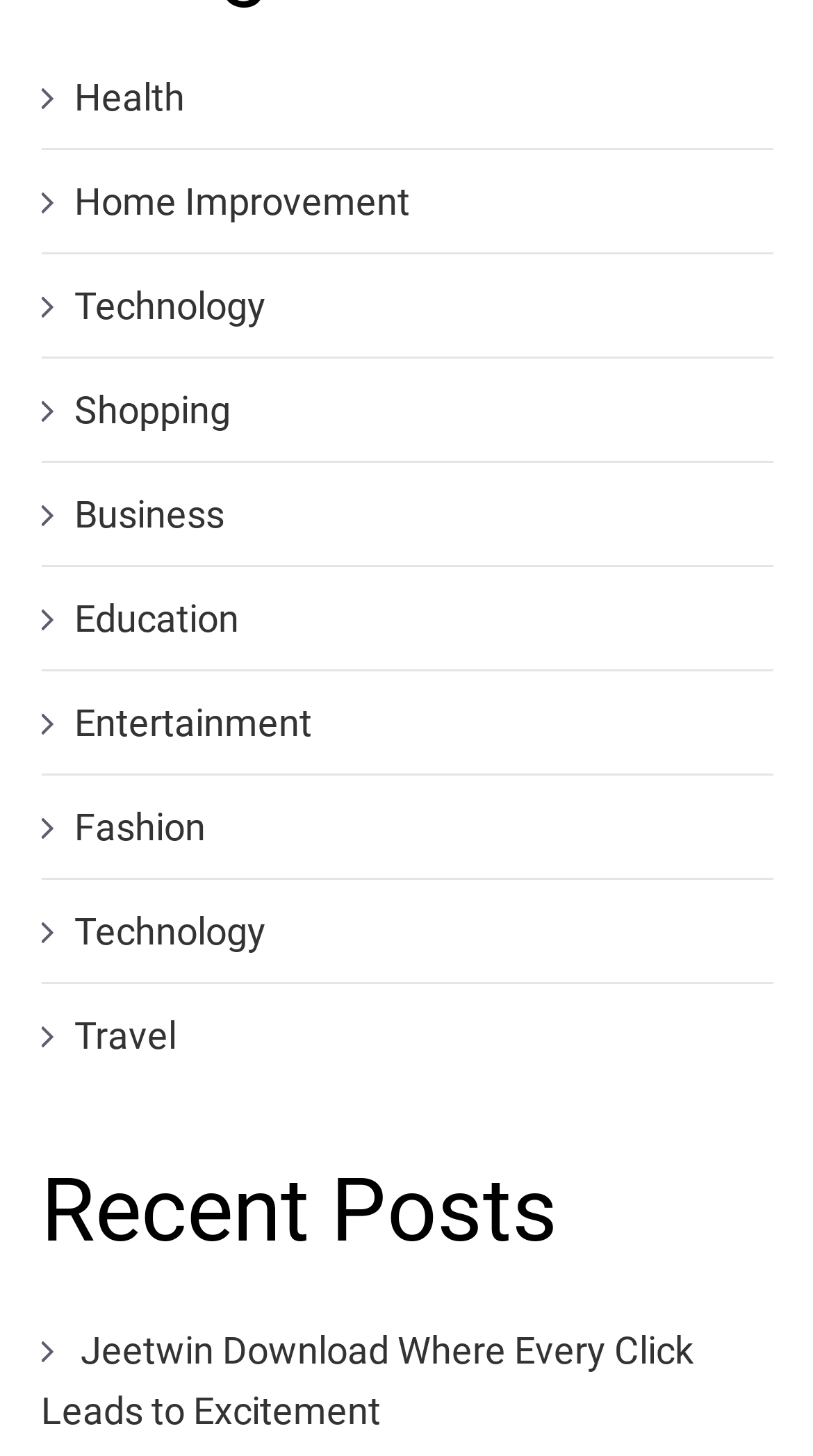Using the description "Home Improvement", locate and provide the bounding box of the UI element.

[0.091, 0.124, 0.504, 0.154]